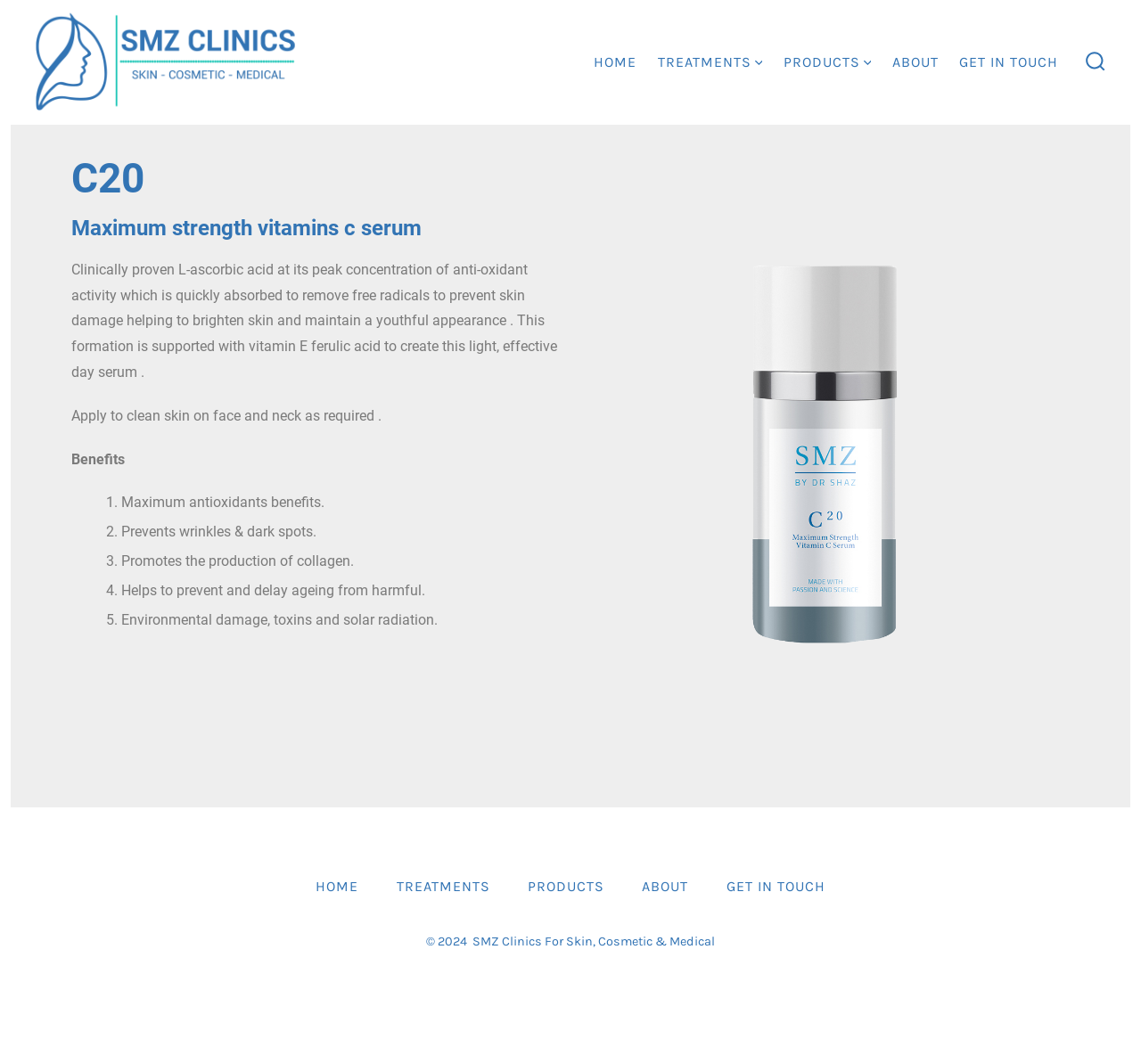Identify the bounding box for the UI element described as: "Products". The coordinates should be four float numbers between 0 and 1, i.e., [left, top, right, bottom].

[0.686, 0.047, 0.764, 0.071]